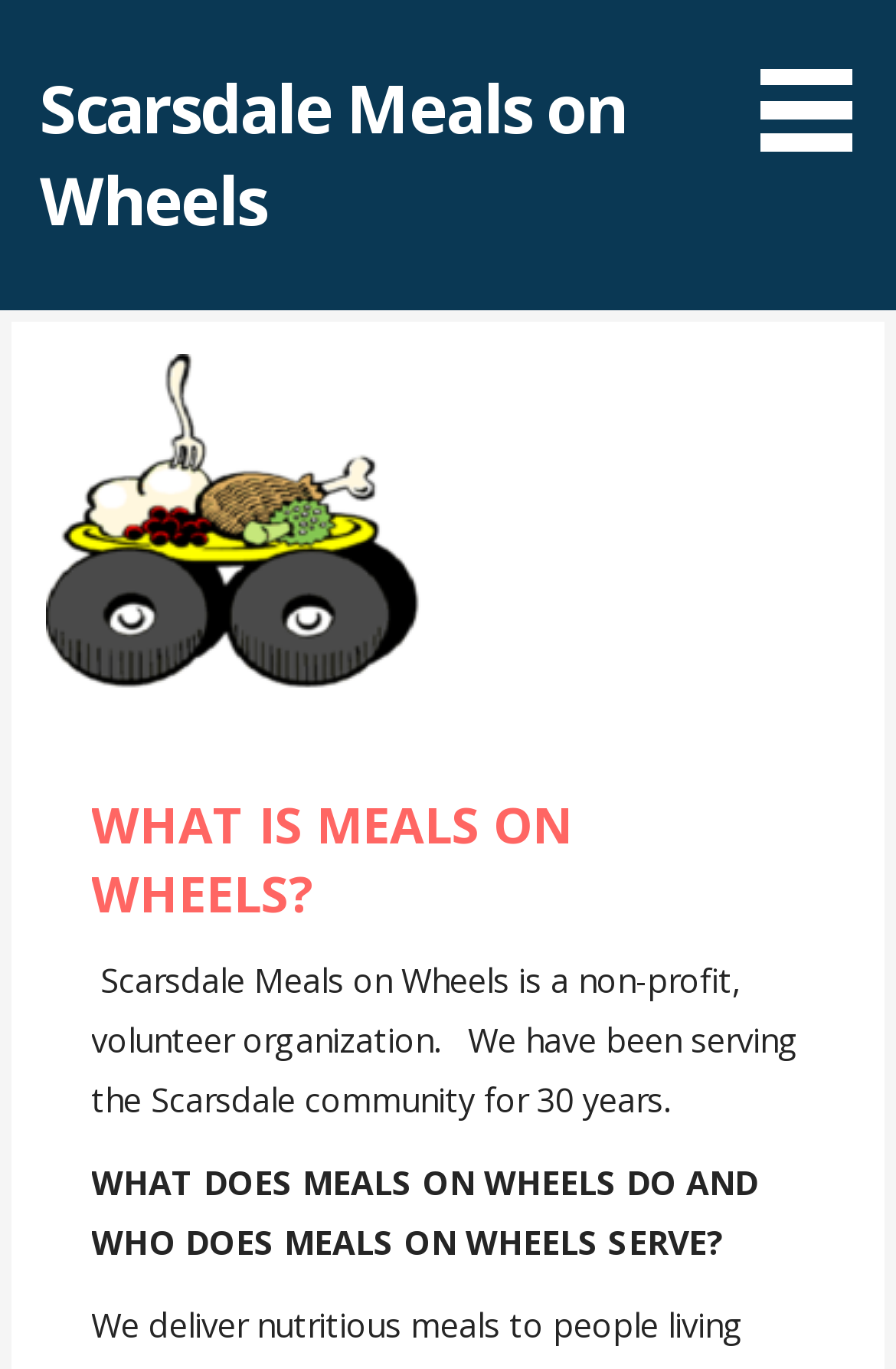What is the topic of the text below 'WHAT IS MEALS ON WHEELS?'?
Look at the image and respond with a single word or a short phrase.

Description of Meals on Wheels